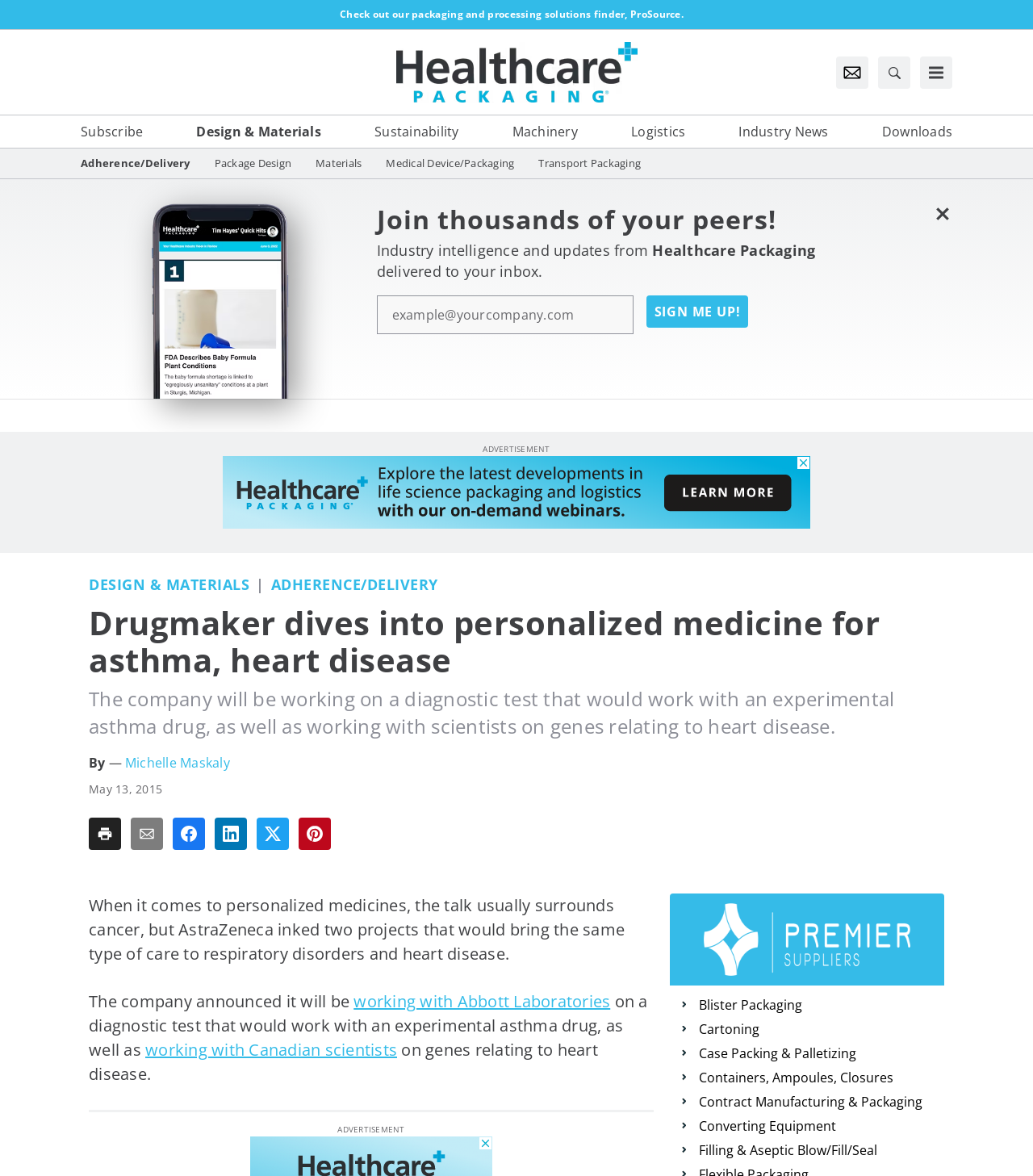Could you locate the bounding box coordinates for the section that should be clicked to accomplish this task: "Search for something".

[0.841, 0.048, 0.881, 0.075]